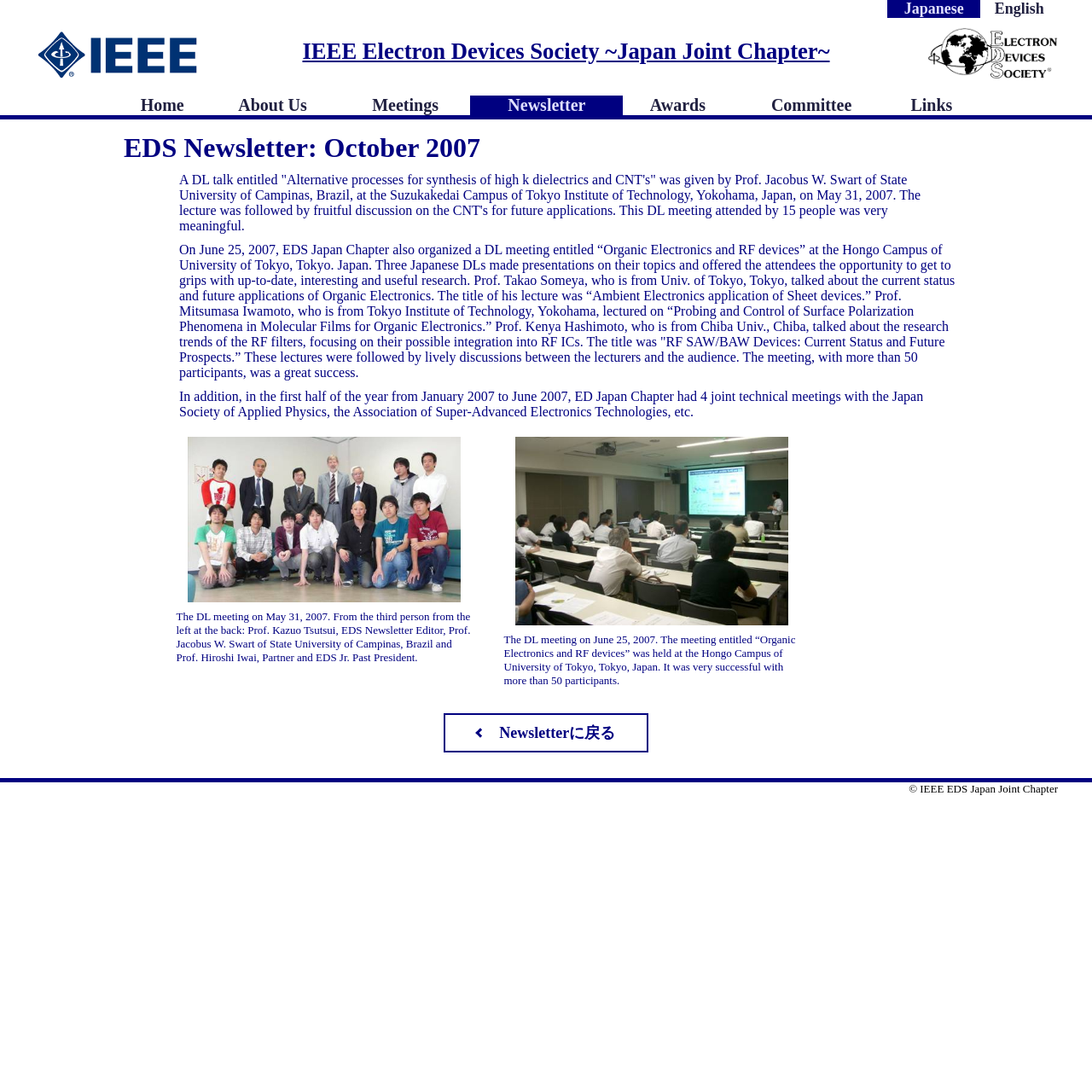Identify the bounding box coordinates of the specific part of the webpage to click to complete this instruction: "Switch to Japanese".

[0.812, 0.0, 0.898, 0.016]